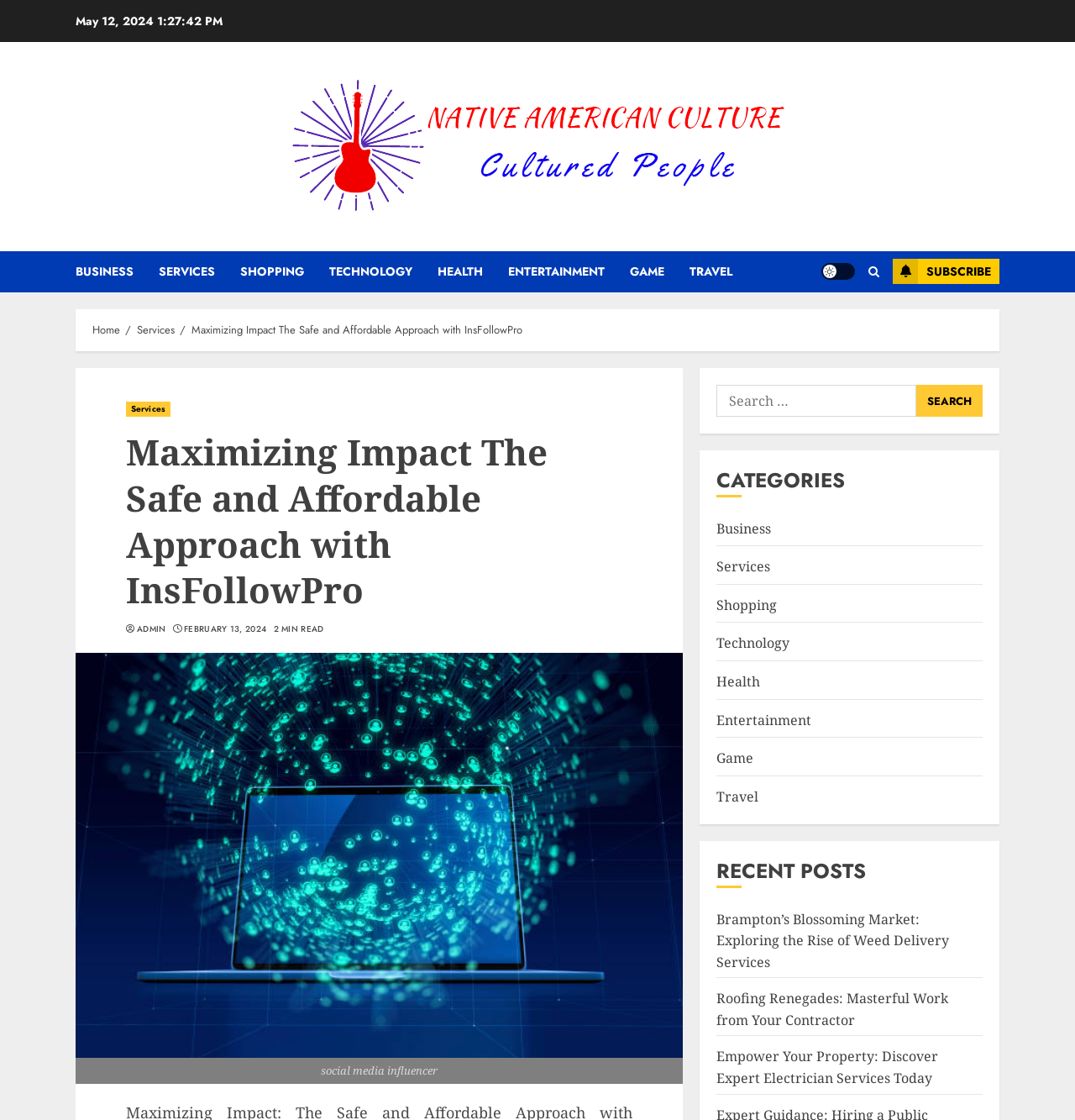Please study the image and answer the question comprehensively:
What is the date of the latest article?

I looked at the 'FEBRUARY 13, 2024' link under the 'Maximizing Impact The Safe and Affordable Approach with InsFollowPro' header and found that it is the date of the latest article.